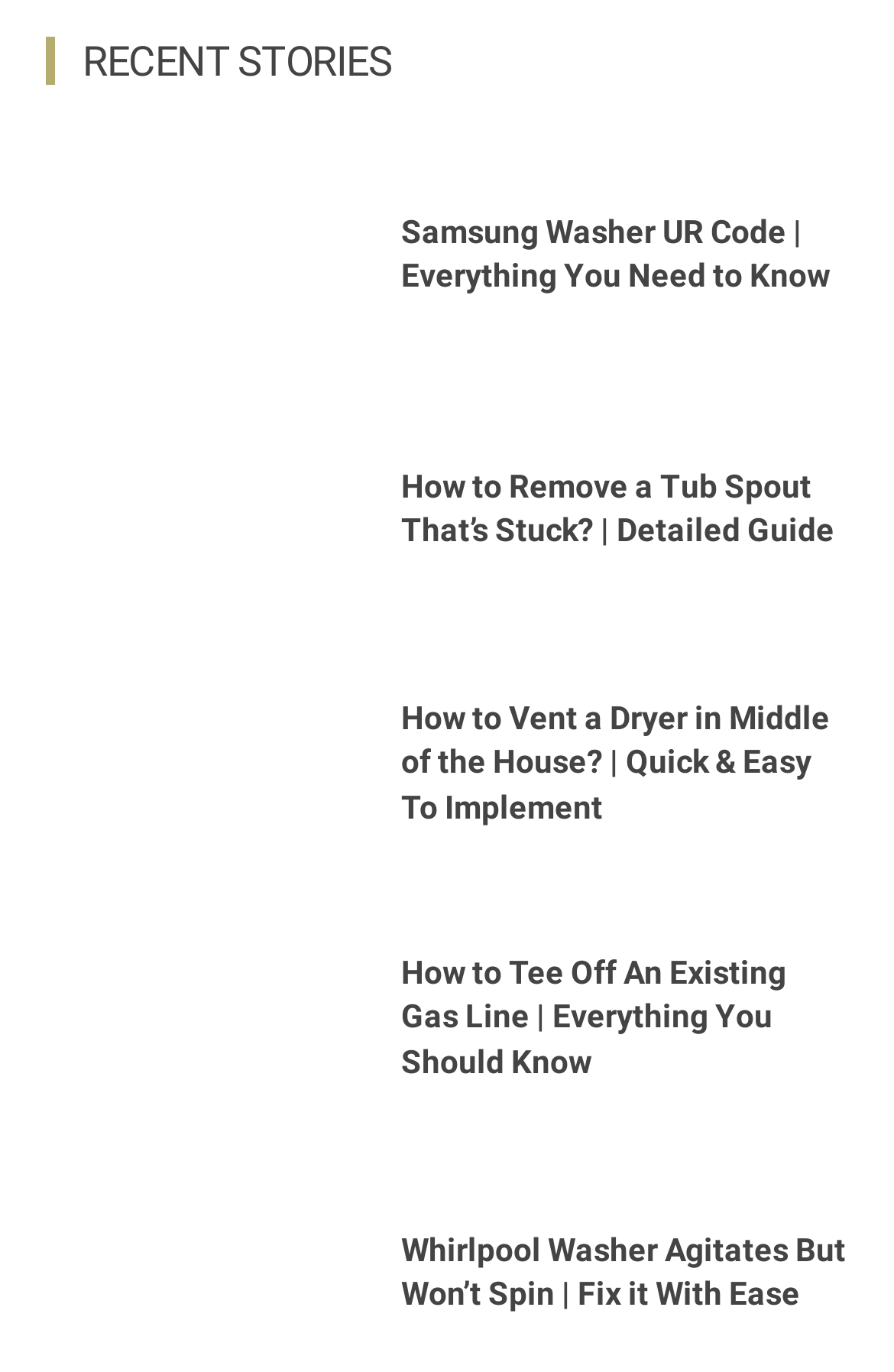Please identify the bounding box coordinates of the element that needs to be clicked to execute the following command: "learn how to remove a tub spout". Provide the bounding box using four float numbers between 0 and 1, formatted as [left, top, right, bottom].

[0.051, 0.295, 0.41, 0.447]